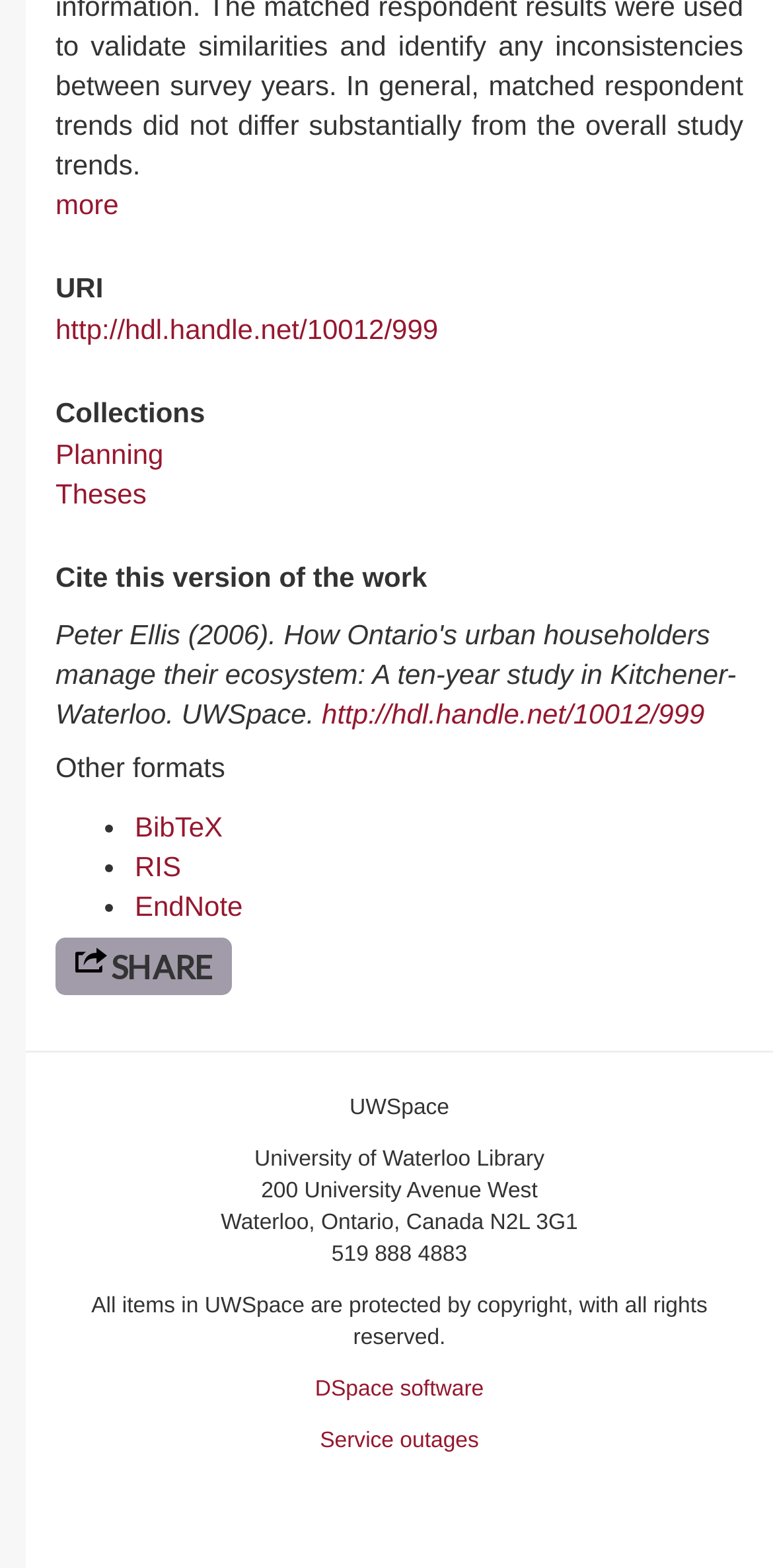Find the bounding box coordinates of the area to click in order to follow the instruction: "Click on the 'Theses' link".

[0.072, 0.305, 0.19, 0.325]